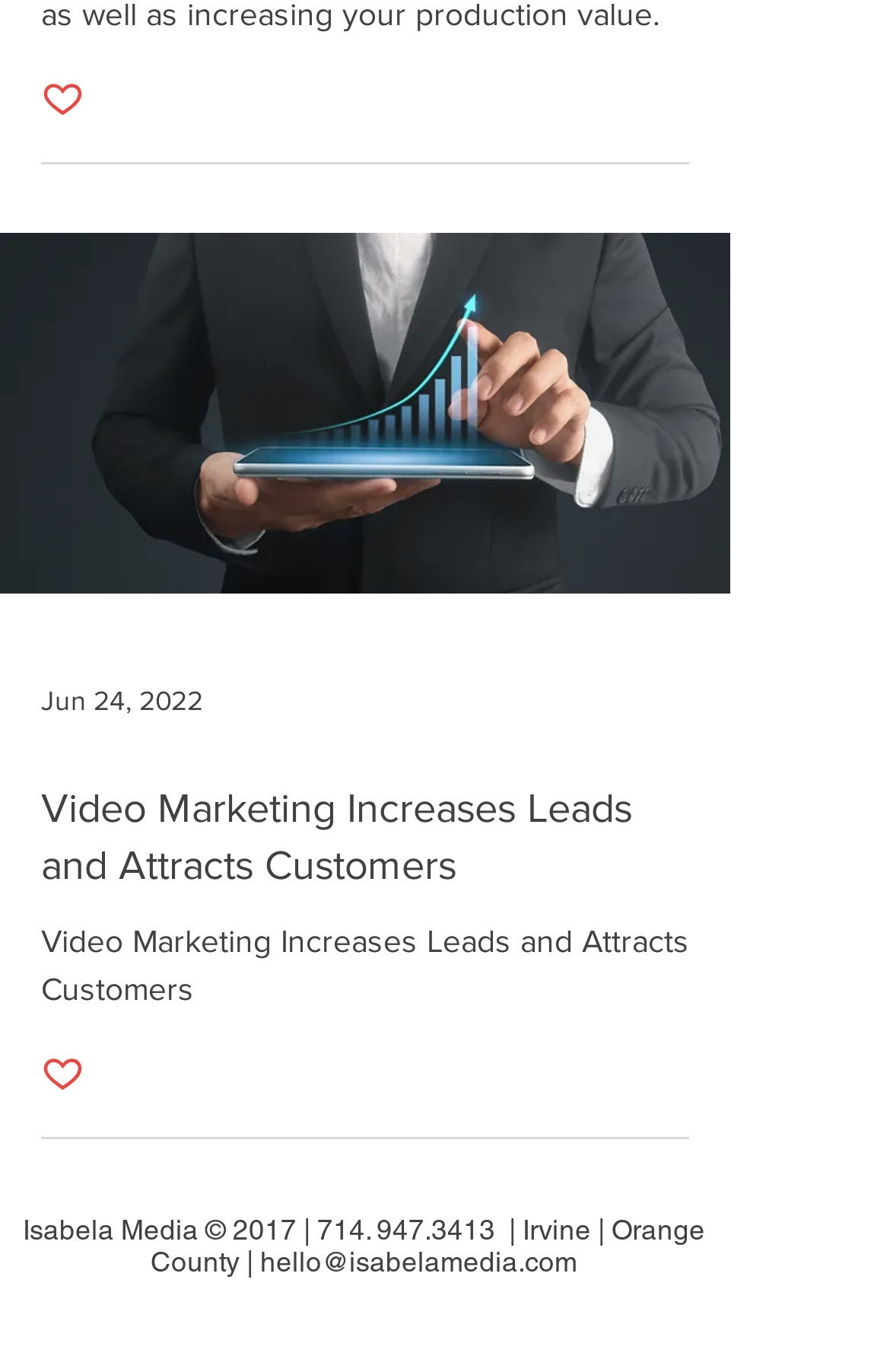Answer the following query concisely with a single word or phrase:
How many social media links are there?

2